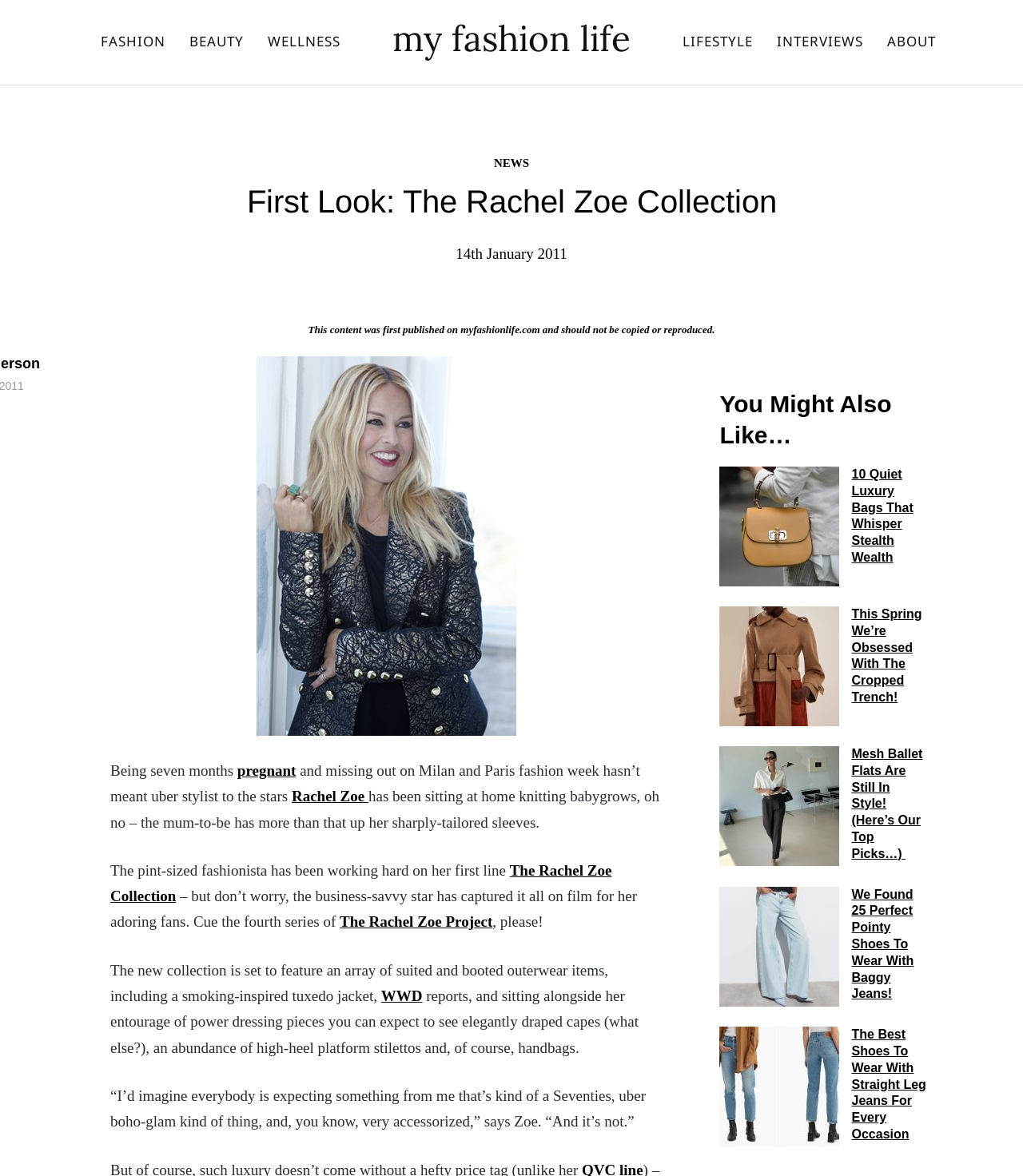Respond to the question below with a single word or phrase: What is the title of the section at the bottom of the webpage?

You Might Also Like…